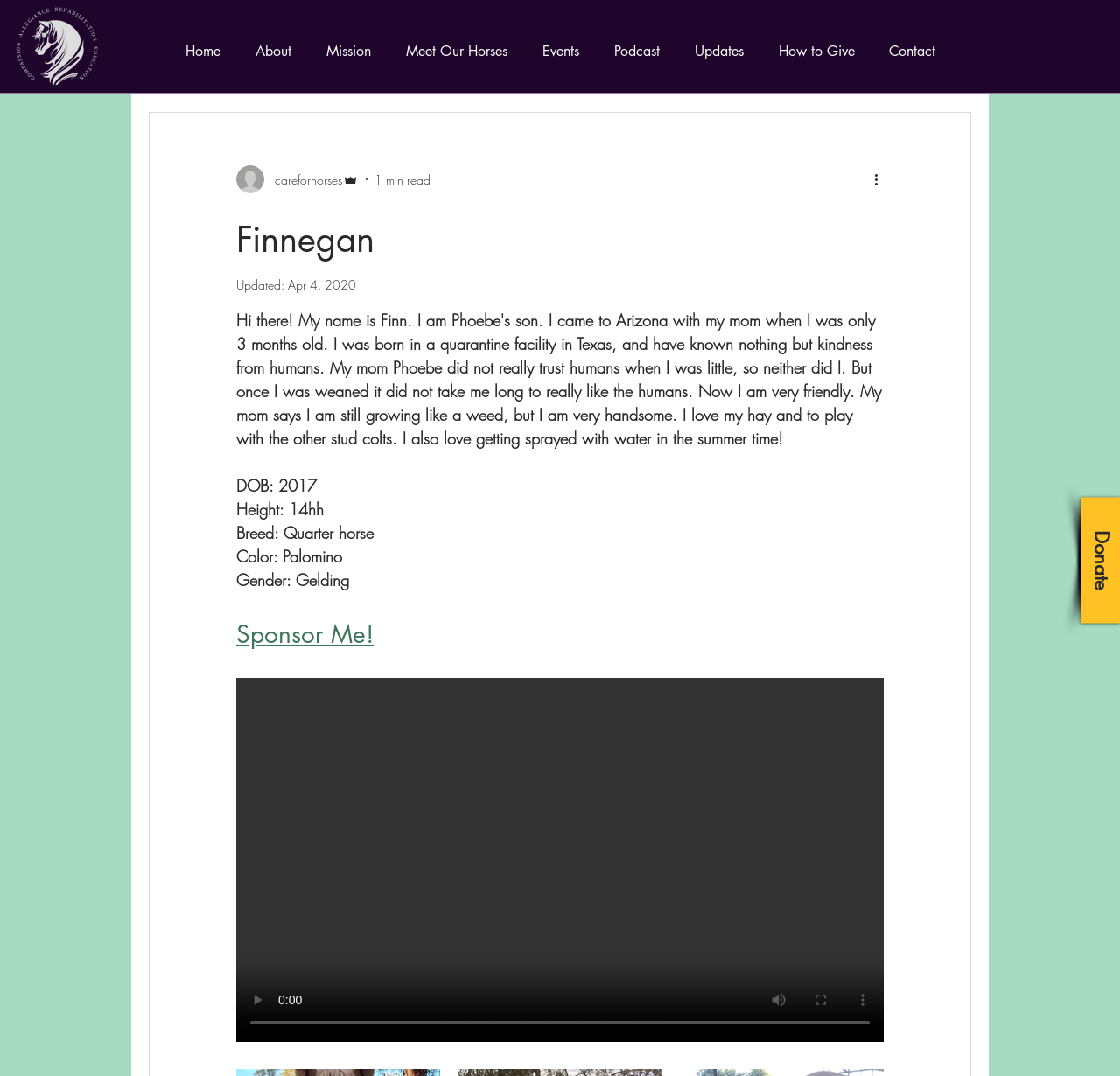From the webpage screenshot, predict the bounding box of the UI element that matches this description: "careforhorses".

[0.211, 0.154, 0.32, 0.18]